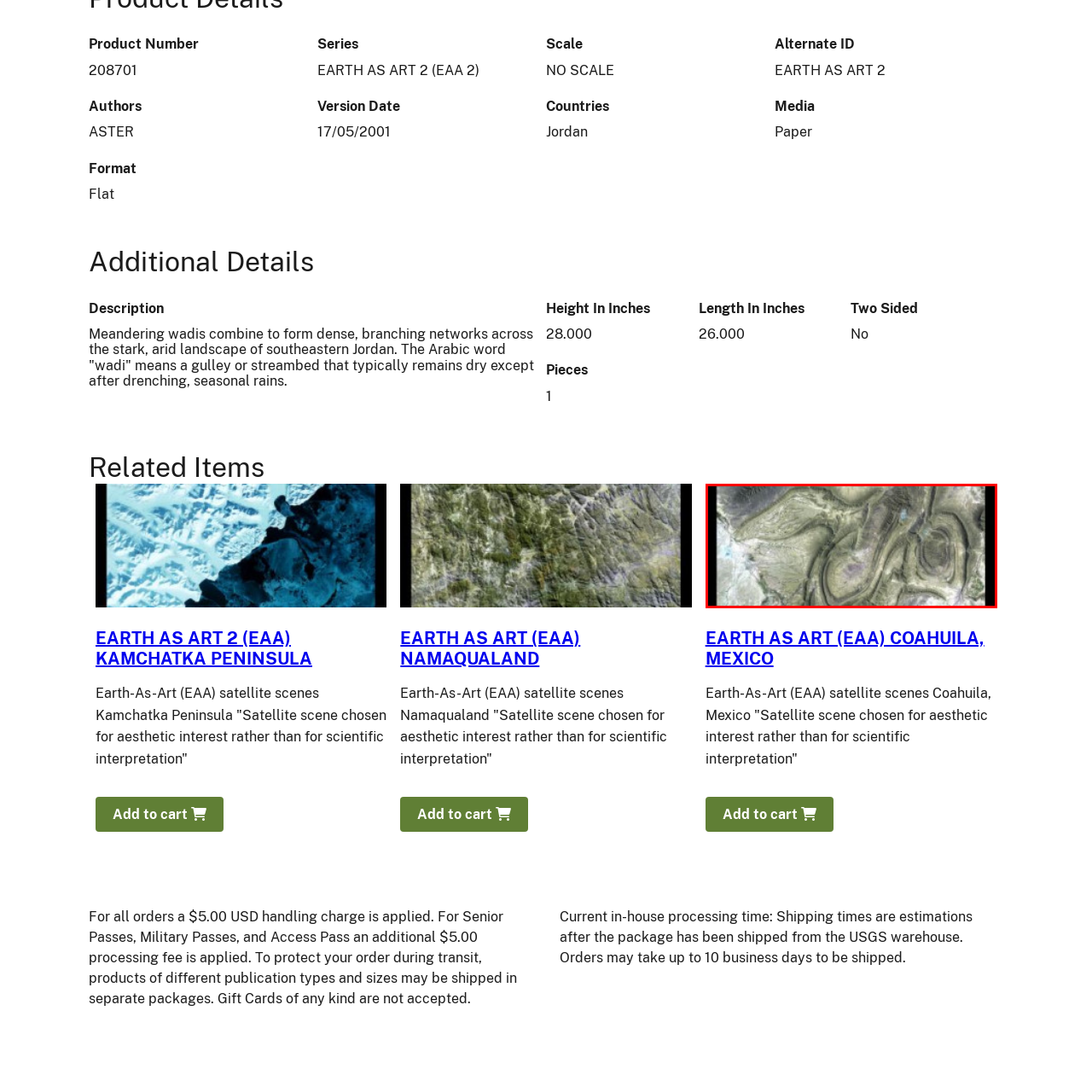What is the purpose of selecting this satellite imagery?
Concentrate on the part of the image that is enclosed by the red bounding box and provide a detailed response to the question.

According to the caption, the satellite imagery is selected for its aesthetic appeal rather than for scientific scrutiny, which means that the primary purpose is to showcase the beauty of the Earth's diverse terrains rather than for scientific analysis.